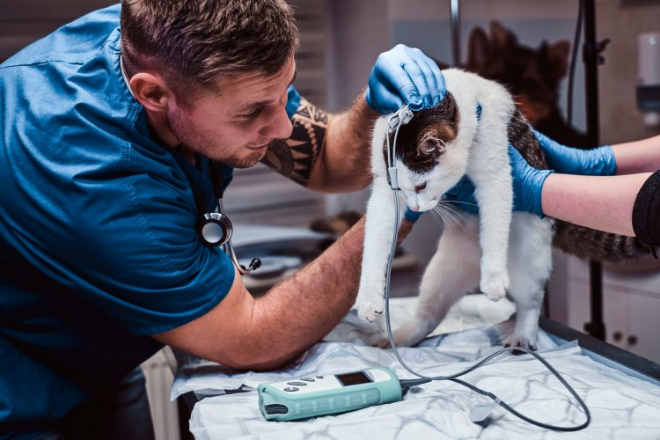Craft a thorough explanation of what is depicted in the image.

In a veterinary clinic environment, a veterinarian carefully measures the blood pressure of a cat during a medical examination. The veterinarian, wearing blue scrubs and blue gloves, is focused on ensuring the well-being of the feline patient, who appears calm as it is held gently in the veterinarian's hands. A digital blood pressure monitor rests on the examination table, highlighting the care provided during this checkup. This scene underscores the importance of veterinary visits for cats, reinforcing the belief that while cats may seem self-sufficient, regular medical checkups are crucial to keep them healthy and thriving.